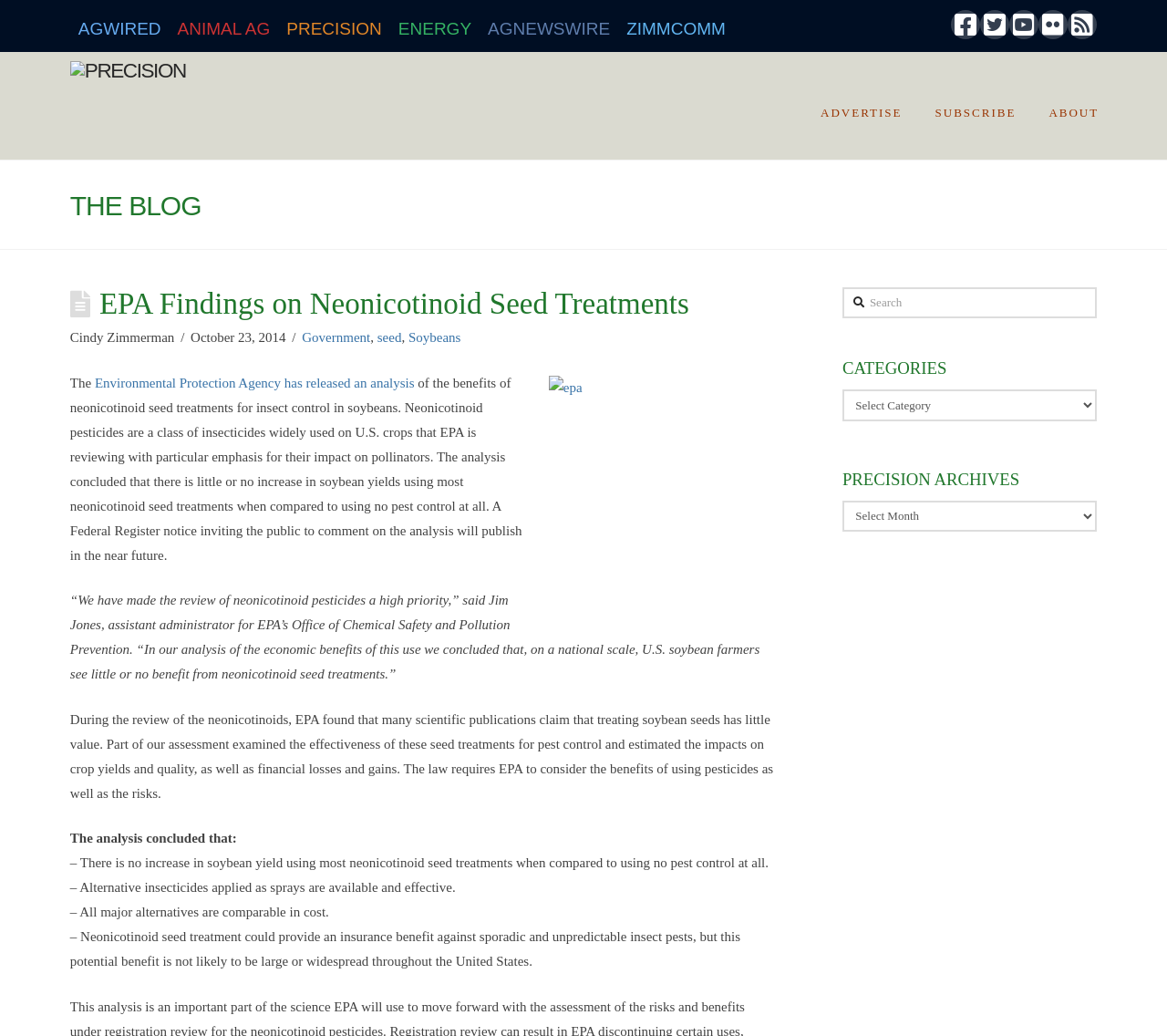Please provide a brief answer to the question using only one word or phrase: 
What is the name of the agency mentioned in the article?

Environmental Protection Agency